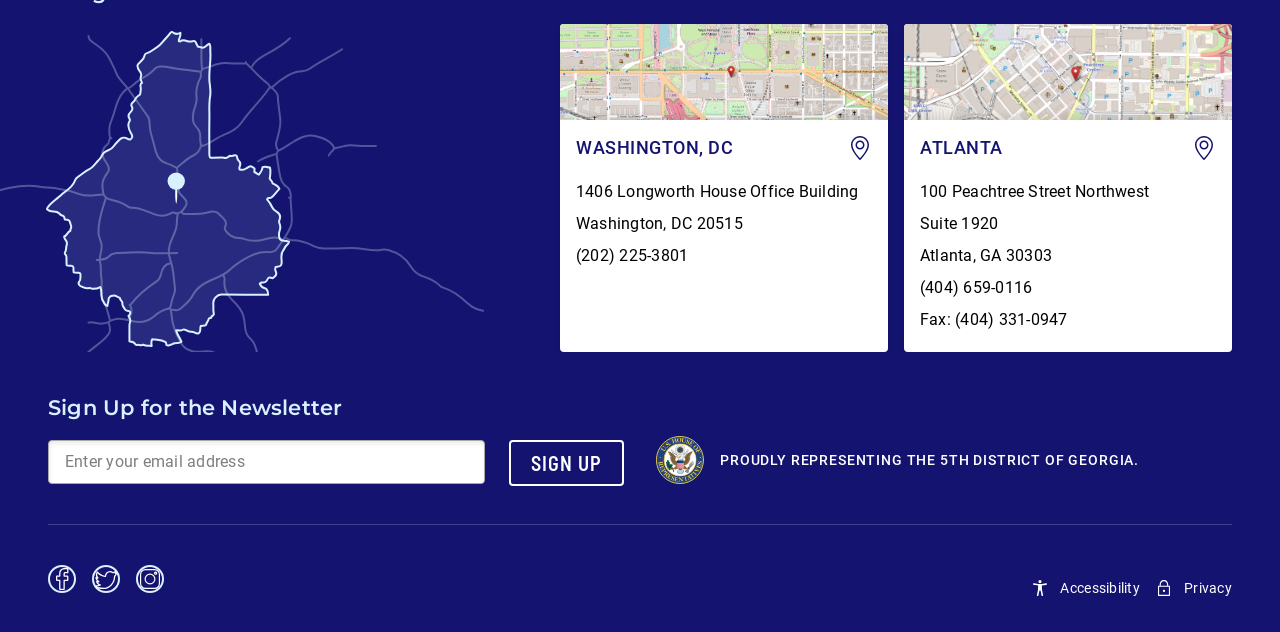Identify the bounding box for the UI element that is described as follows: "PRU-MNHC Site".

None